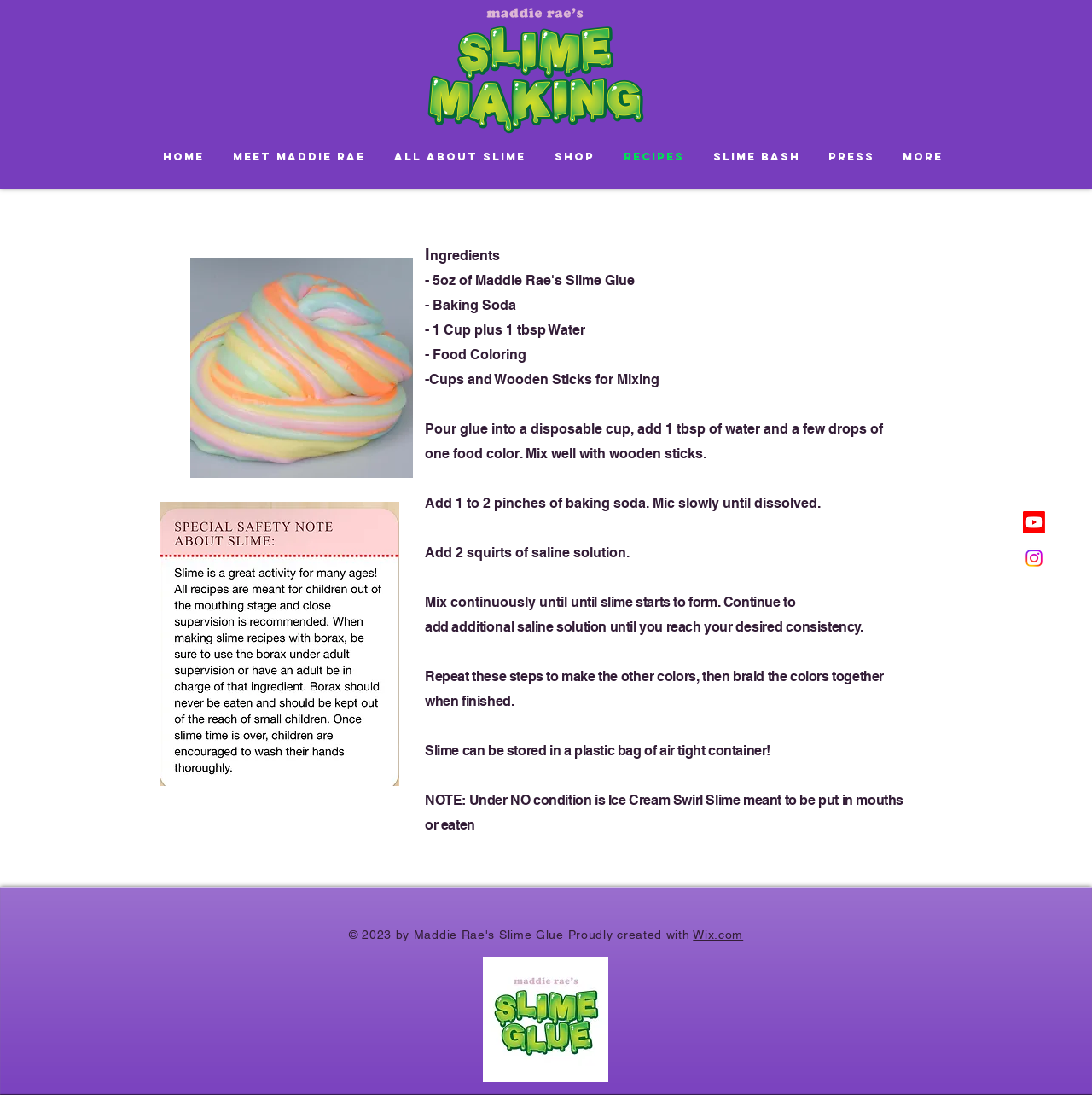What is the name of the slime glue?
Using the image, elaborate on the answer with as much detail as possible.

I found the answer by looking at the image description 'maddie res s,ime glue.jpg' at the bottom of the page, which suggests that the slime glue is made by Maddie Rae.